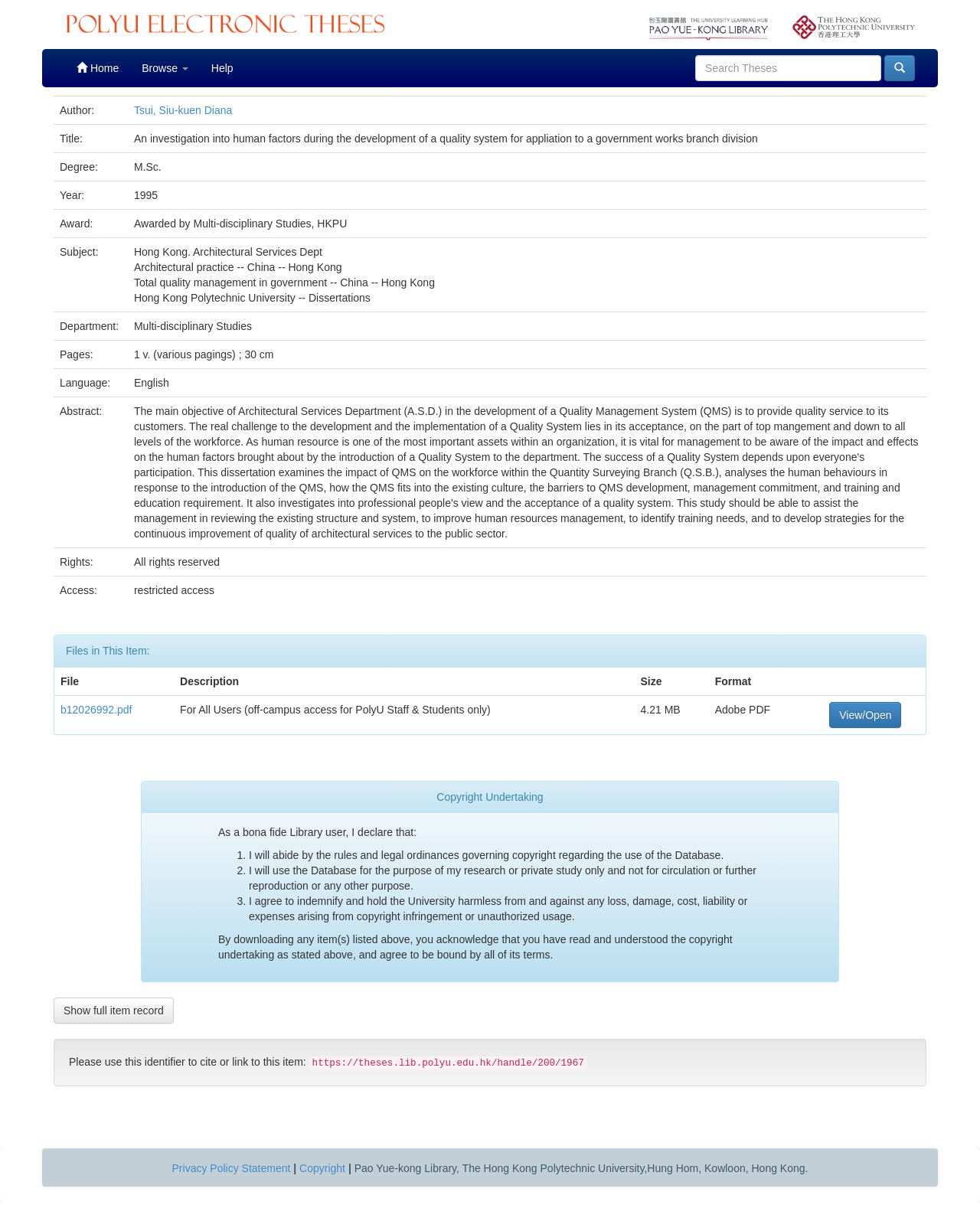Locate the coordinates of the bounding box for the clickable region that fulfills this instruction: "Go to Home".

[0.066, 0.04, 0.133, 0.072]